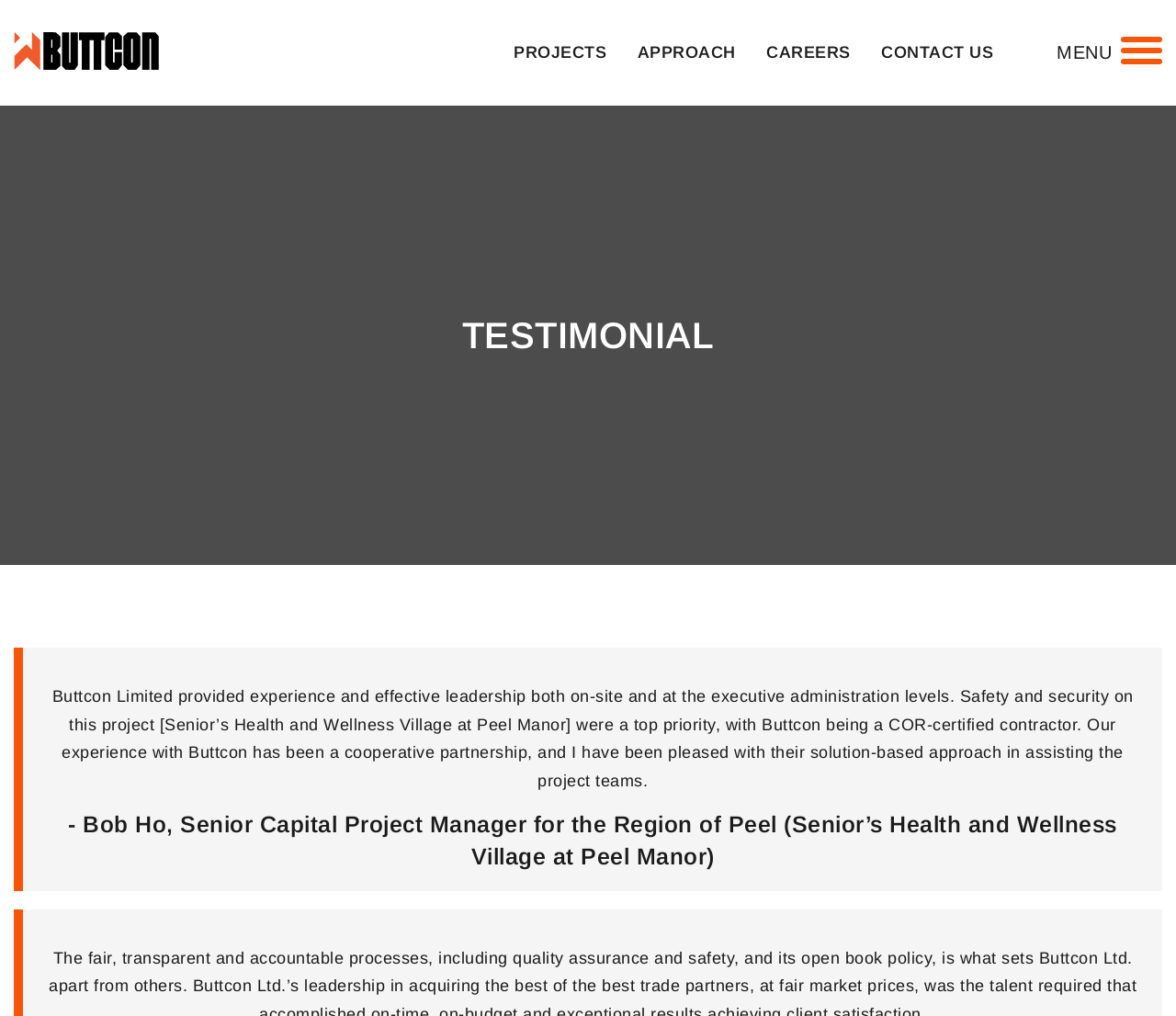Give a full account of the webpage's elements and their arrangement.

The webpage is about a testimonial for Buttcon, a company that provided experience and effective leadership in a project. At the top left of the page, there is a link to the company's website, accompanied by a small image of the company's logo. 

Below the company's logo, there is a navigation menu with four links: "PROJECTS", "APPROACH", "CAREERS", and "CONTACT US", which are evenly spaced and aligned horizontally across the top of the page. 

On the top right corner, there is a link to a menu. 

The main content of the page is a testimonial about Buttcon's work on a project, specifically the Senior's Health and Wellness Village at Peel Manor. The testimonial is a block of text that takes up most of the page, describing the company's experience and effective leadership, as well as their solution-based approach. 

At the bottom of the testimonial, there is a heading with the name and title of the person who gave the testimonial, Bob Ho, Senior Capital Project Manager for the Region of Peel.